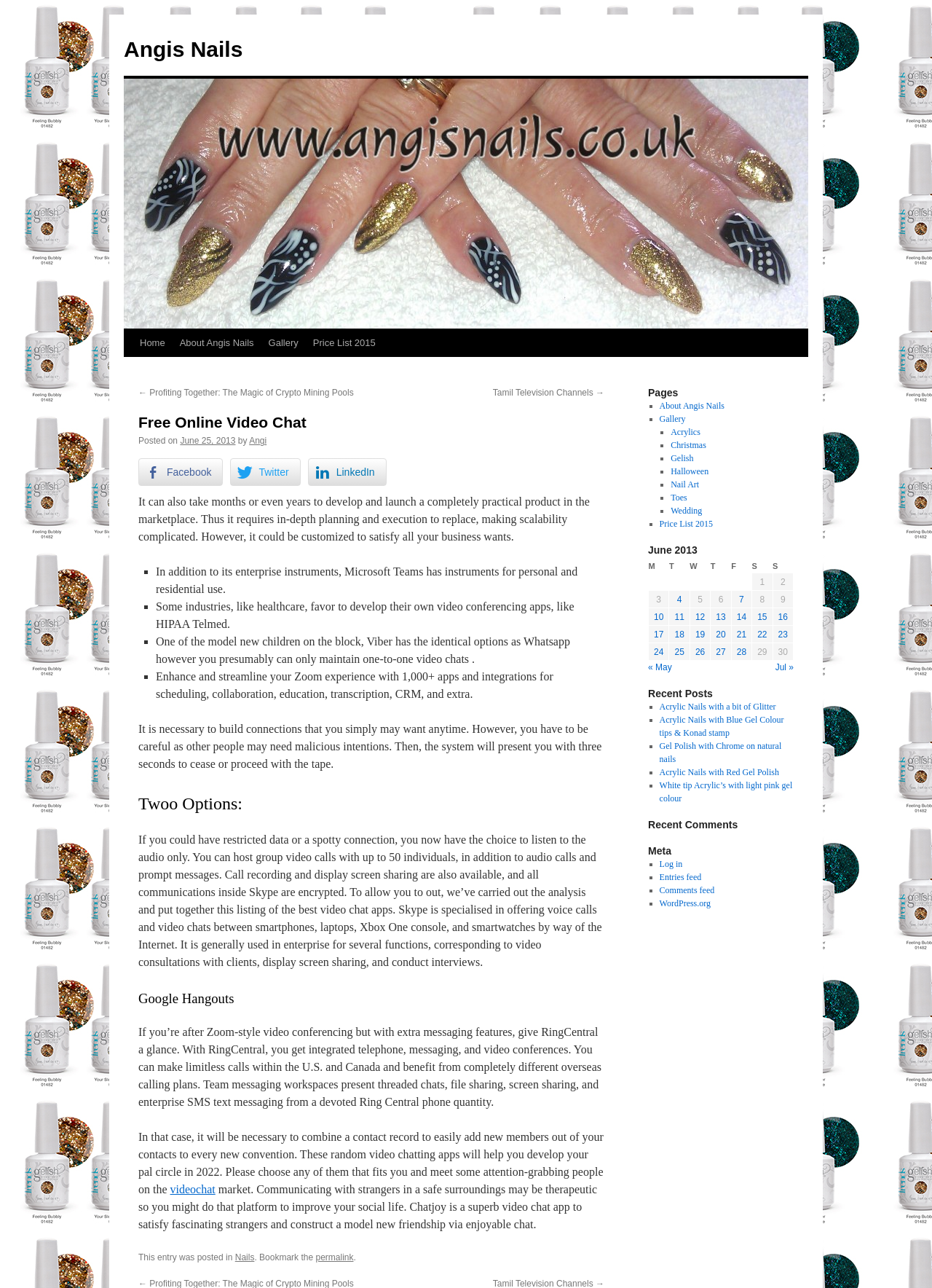Answer the question in one word or a short phrase:
What is the date of the latest article?

June 25, 2013